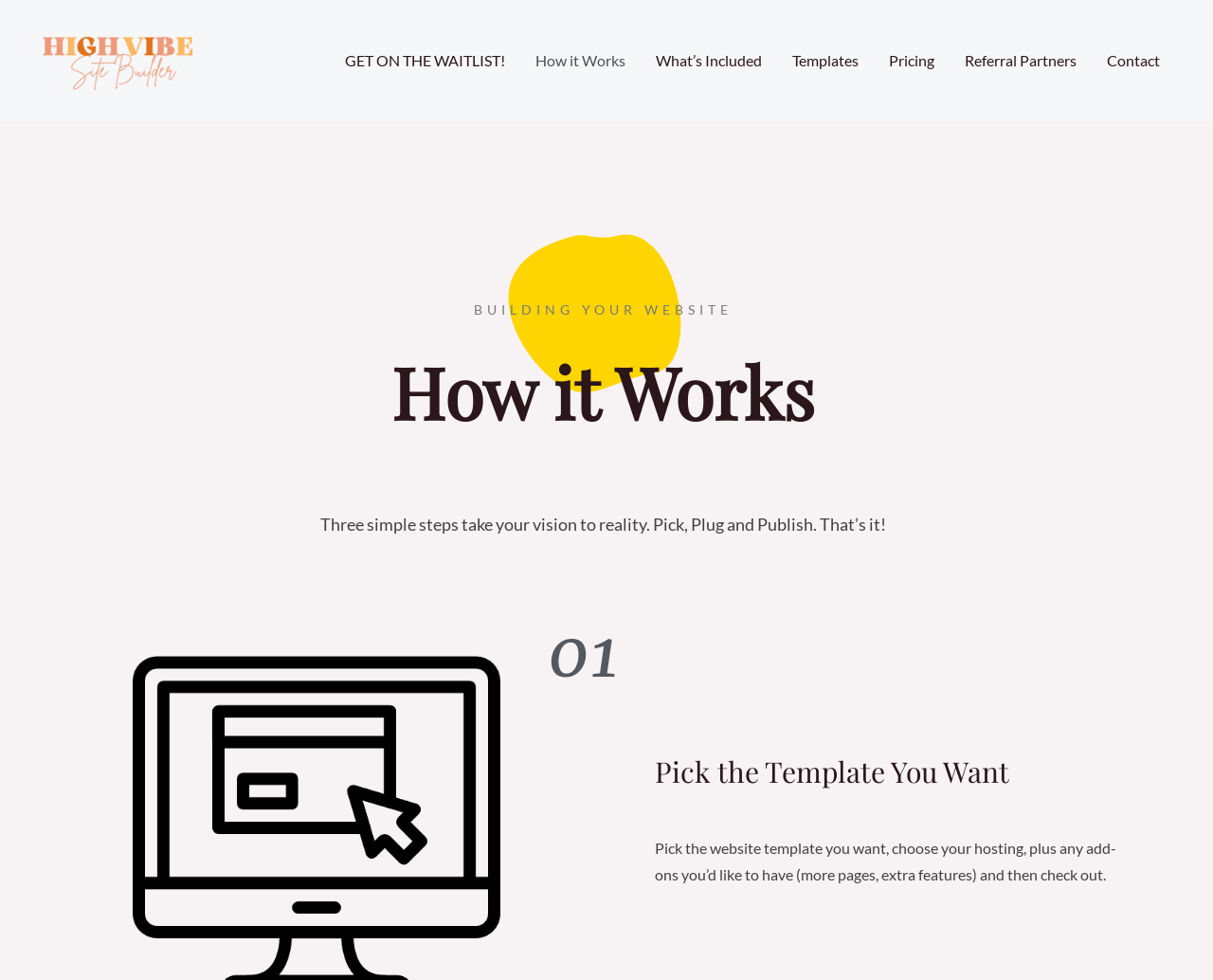Create a detailed narrative describing the layout and content of the webpage.

The webpage is about High Vibe Site Builder, specifically its "How it Works" and FAQs section. At the top left, there is a link to the High Vibe Site Builder website. Below it, a navigation menu spans across the top of the page, containing links to various sections, including "GET ON THE WAITLIST!", "How it Works", "What’s Included", "Templates", "Pricing", "Referral Partners", and "Contact".

On the left side of the page, there is an image of a black spot. Next to it, a heading "BUILDING YOUR WEBSITE" is displayed. Below this heading, a main heading "How it Works" is centered on the page. 

The webpage then explains the three simple steps to take a vision to reality, which are "Pick, Plug and Publish". This is followed by a step-by-step guide, with the first step being "Pick the Template You Want". This step is further explained in a paragraph of text, detailing the process of choosing a website template, hosting, and add-ons.

Overall, the webpage provides an overview of how High Vibe Site Builder works, with a focus on its simplicity and ease of use.